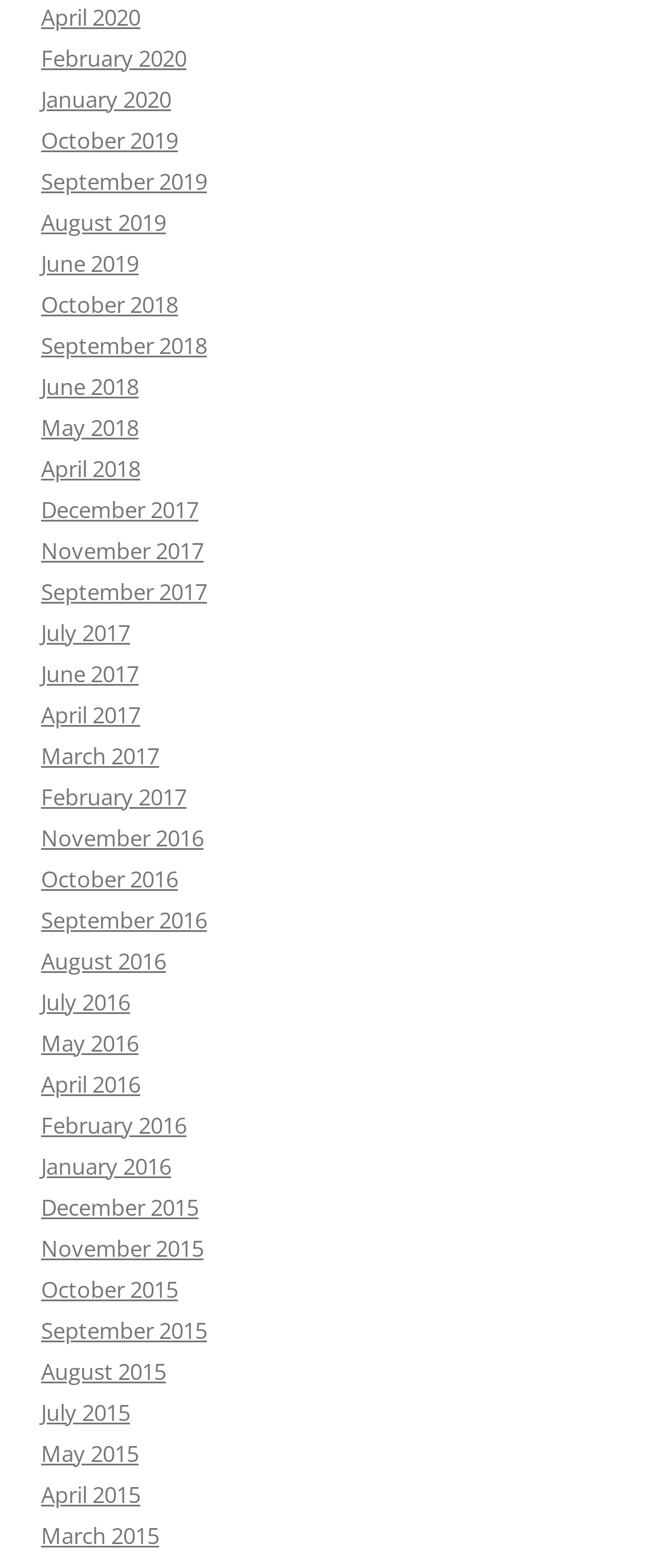Provide a short answer to the following question with just one word or phrase: How many total months are available?

36